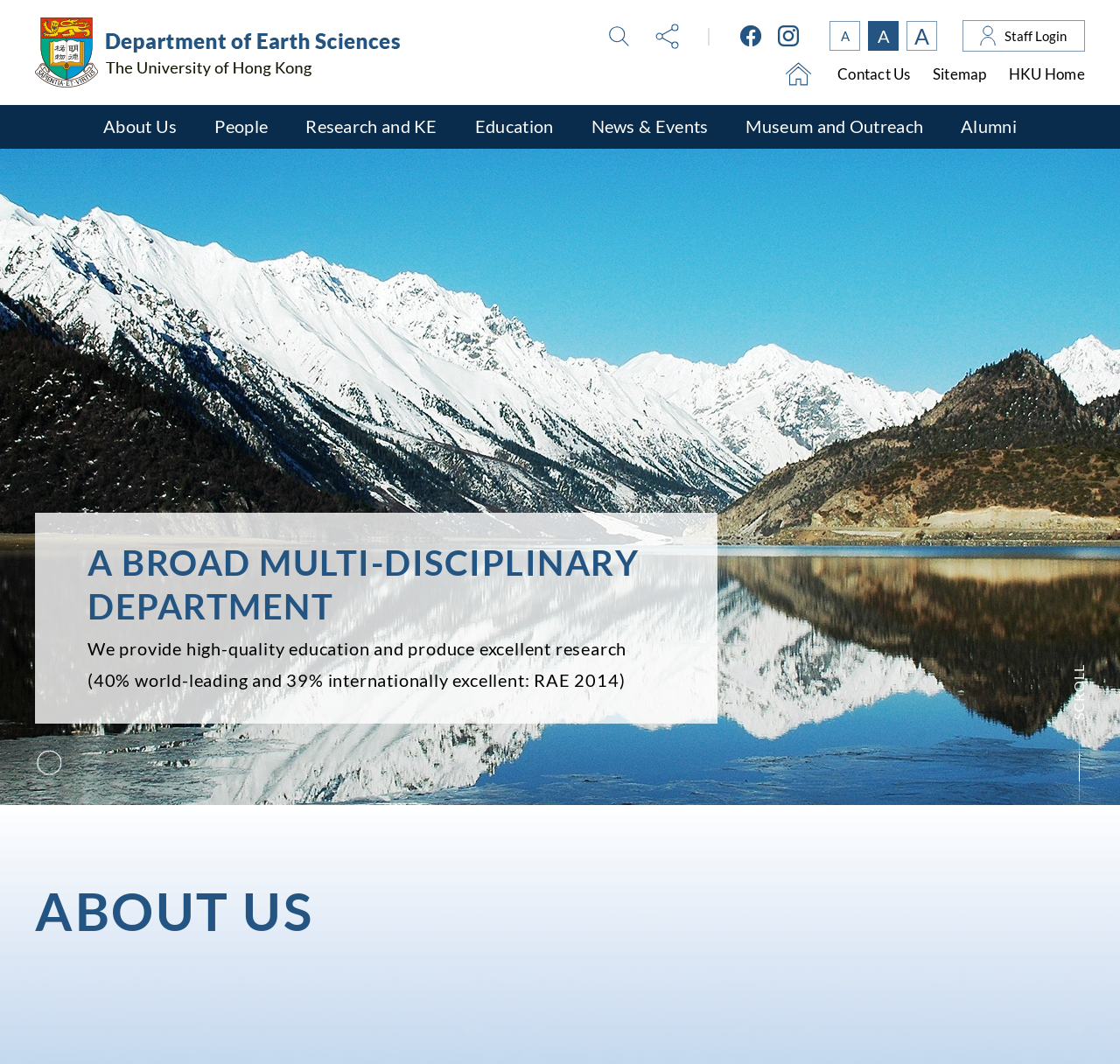Pinpoint the bounding box coordinates of the clickable element needed to complete the instruction: "Visit the Staff Login page". The coordinates should be provided as four float numbers between 0 and 1: [left, top, right, bottom].

[0.897, 0.026, 0.952, 0.041]